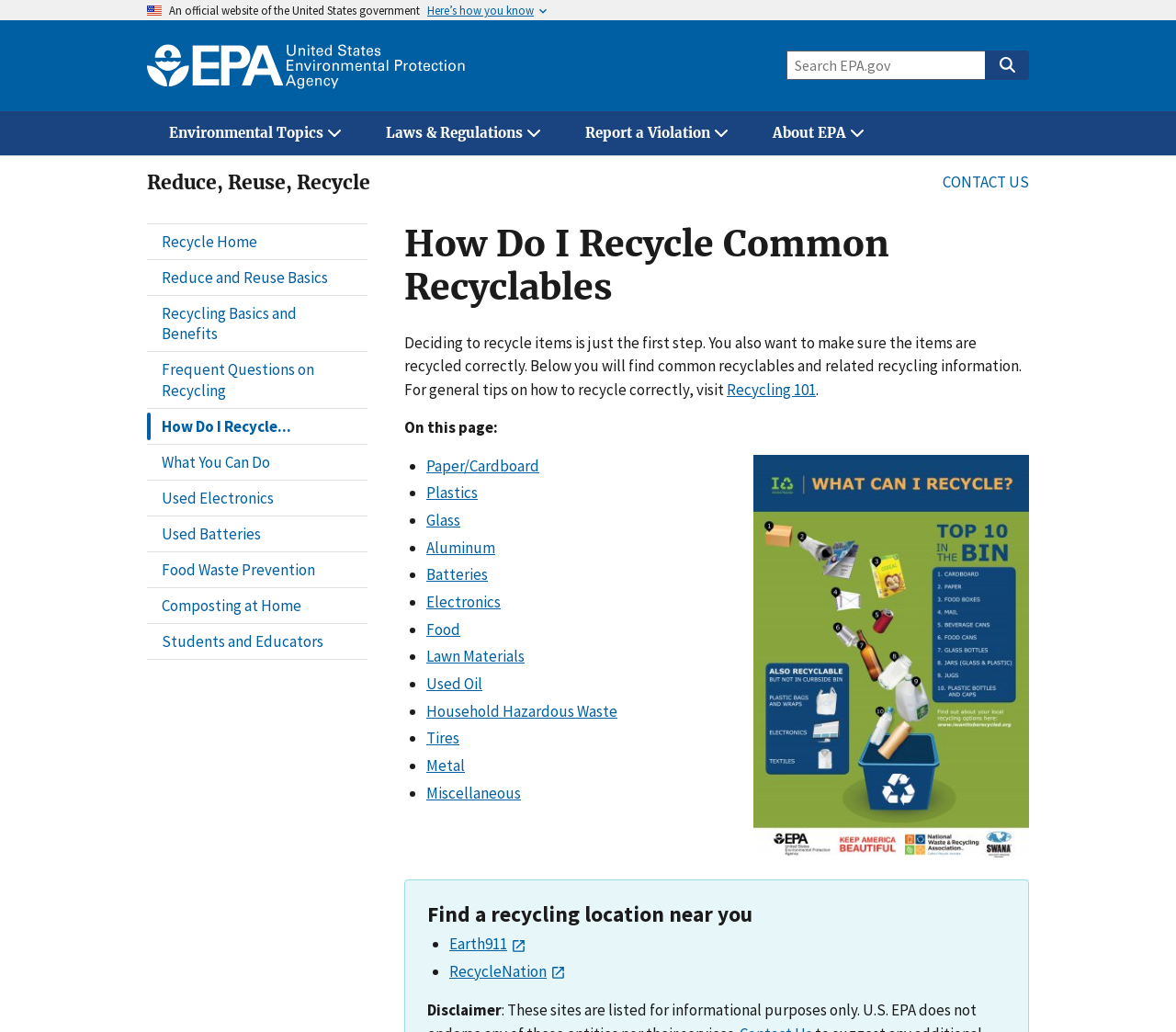Generate the title text from the webpage.

How Do I Recycle Common Recyclables